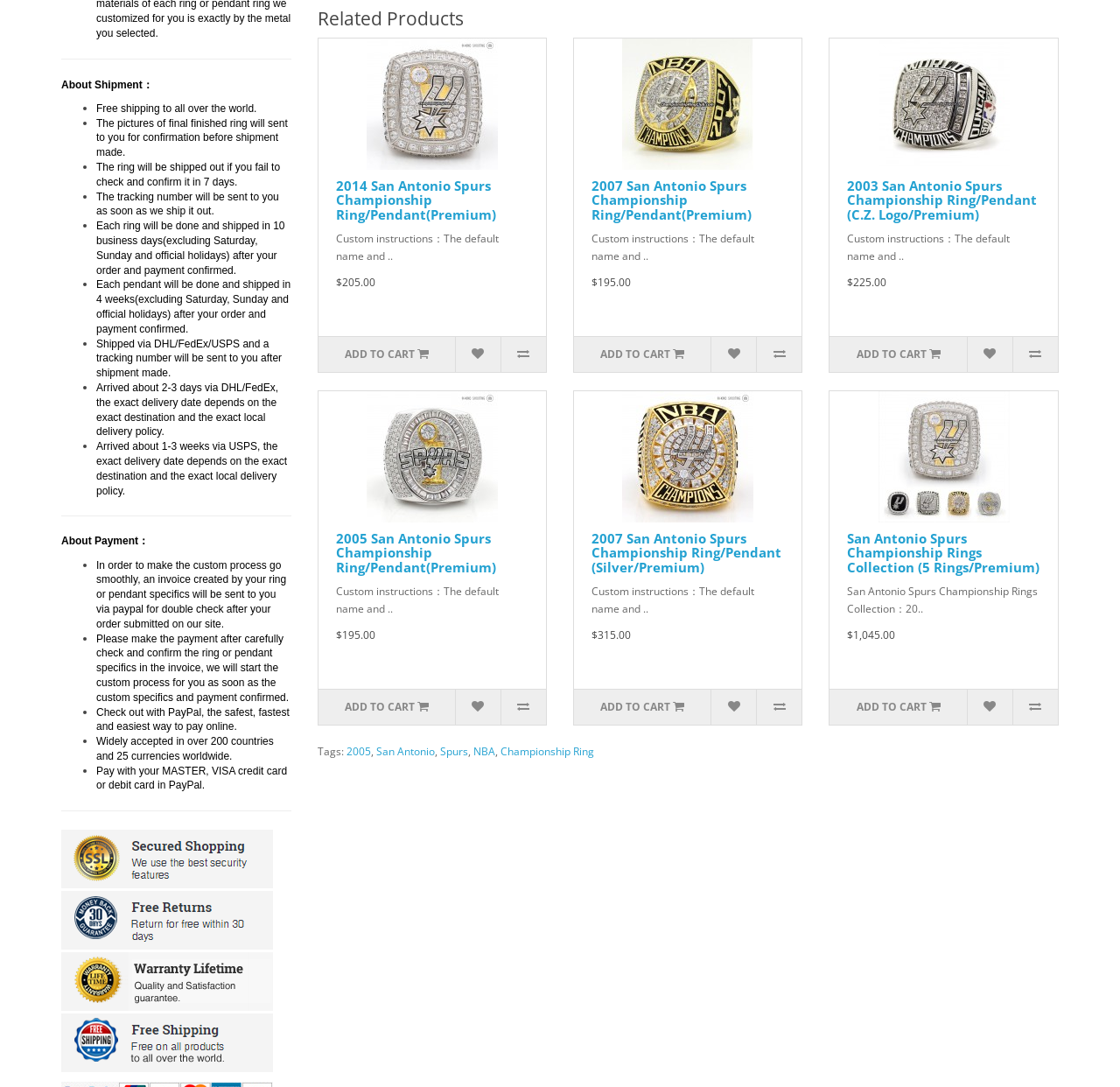Give a one-word or one-phrase response to the question: 
What is the price of the 2007 San Antonio Spurs Championship Ring/Pendant (Premium)?

$195.00